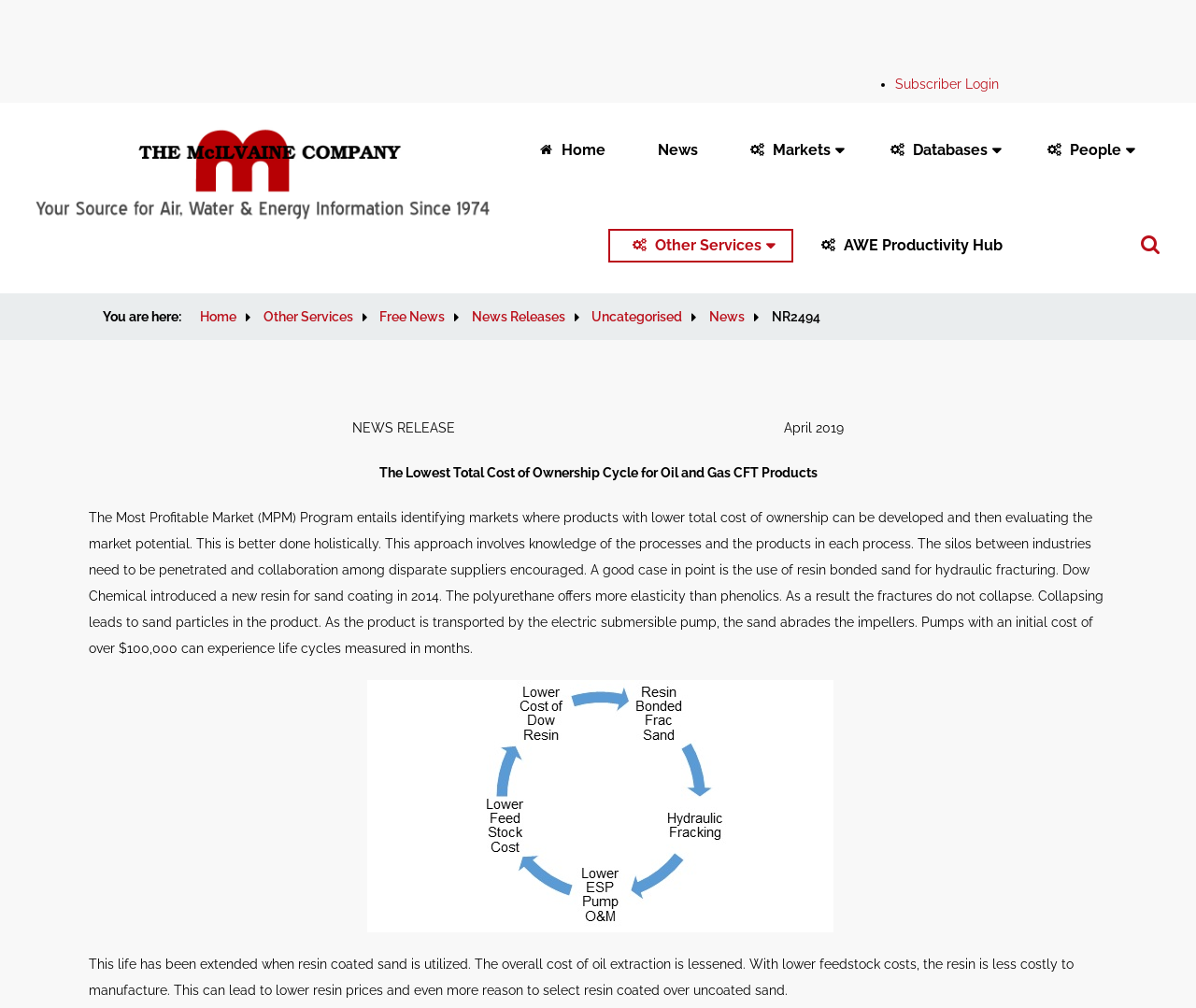Give a short answer to this question using one word or a phrase:
What is the first link on the webpage?

Subscriber Login